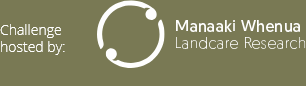What is the primary focus of Manaaki Whenua Landcare Research?
Give a detailed and exhaustive answer to the question.

The caption highlights that the organization focuses on ecological research and biodiversity, emphasizing the importance of sustainable practices and partnerships with local communities, which suggests that their primary focus is on these areas.